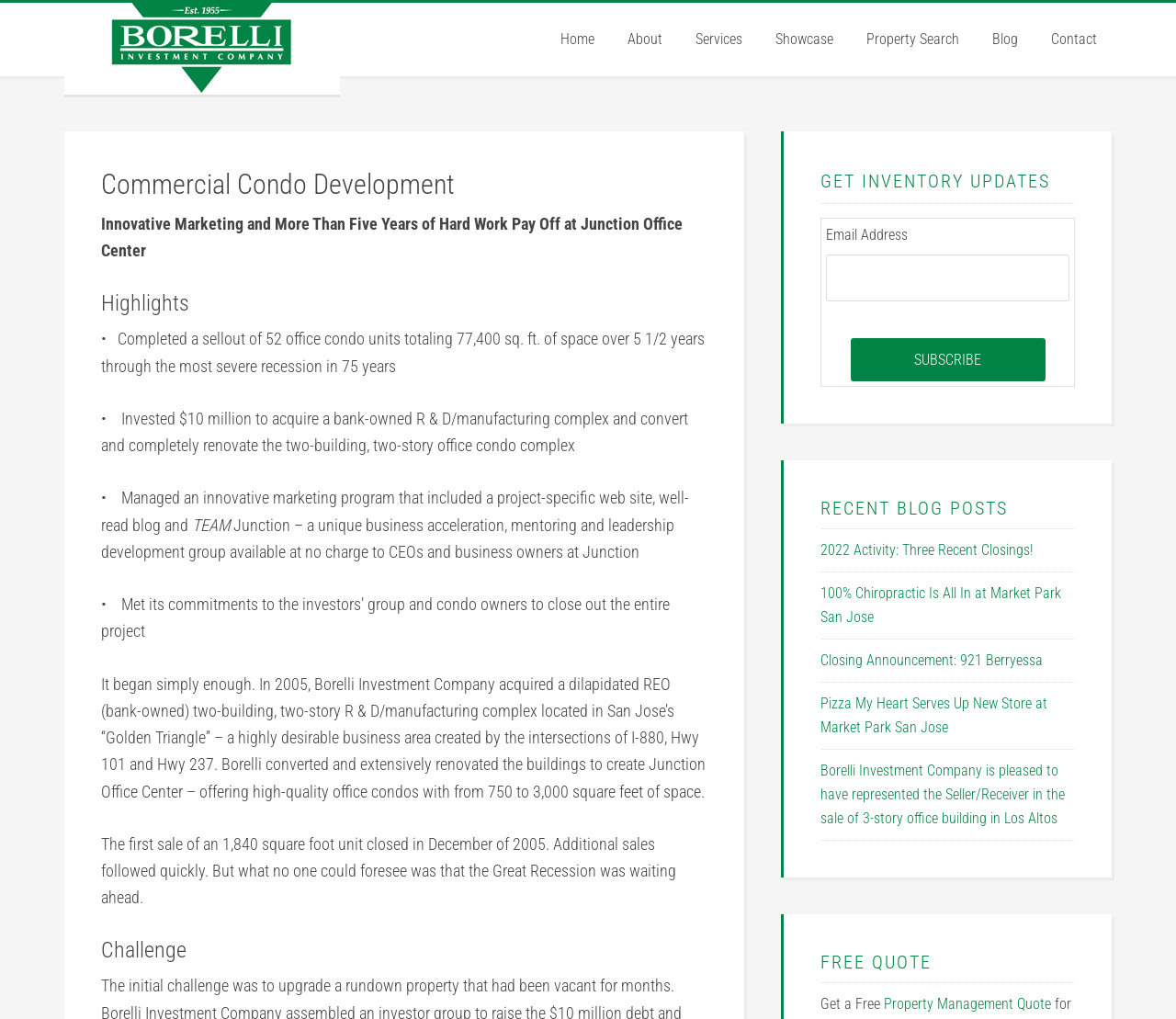What is the purpose of the 'GET INVENTORY UPDATES' section?
Using the information presented in the image, please offer a detailed response to the question.

I inferred the purpose of the 'GET INVENTORY UPDATES' section by looking at the input field labeled 'Email Address' and the 'SUBSCRIBE' button below it. This suggests that the section is intended for users to enter their email address and subscribe to receive updates.